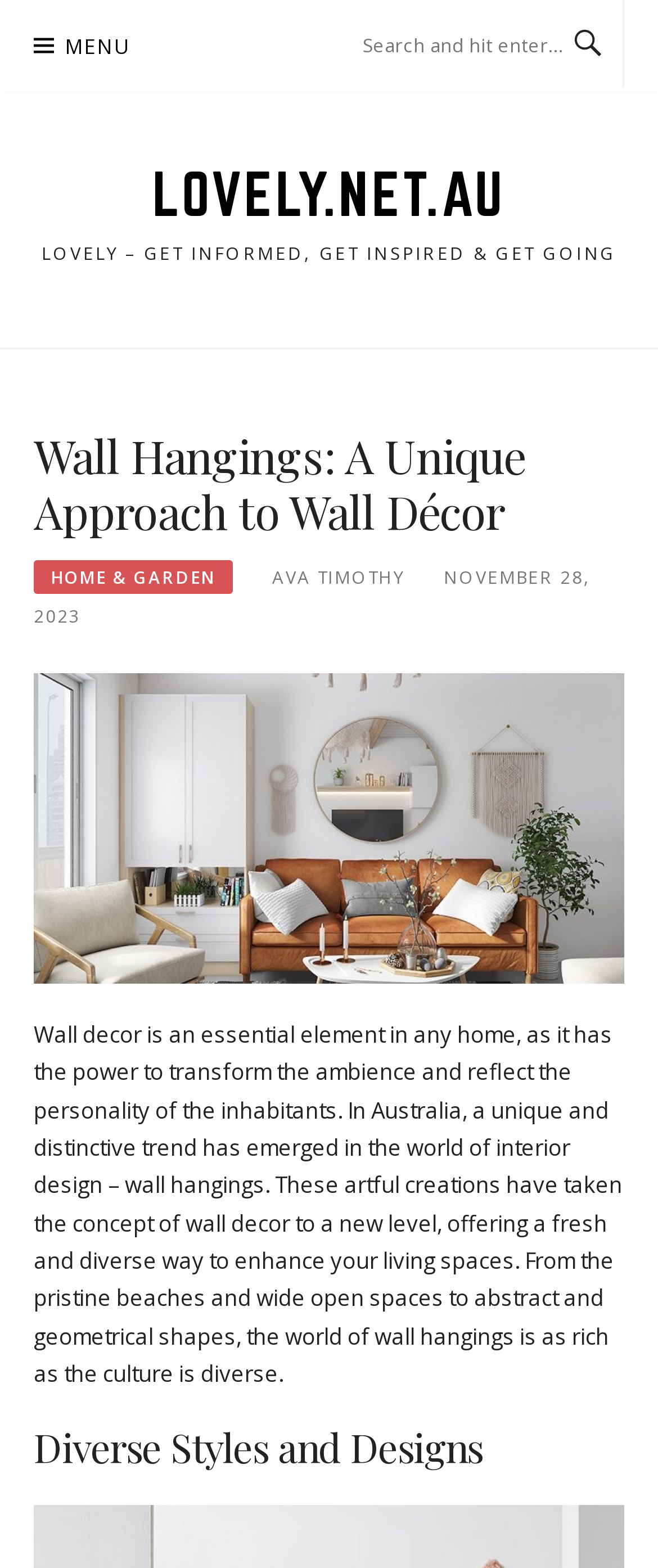What is the date of the article?
Please respond to the question with a detailed and well-explained answer.

The date of the article is mentioned in the article section, below the main heading, as 'NOVEMBER 28, 2023'.